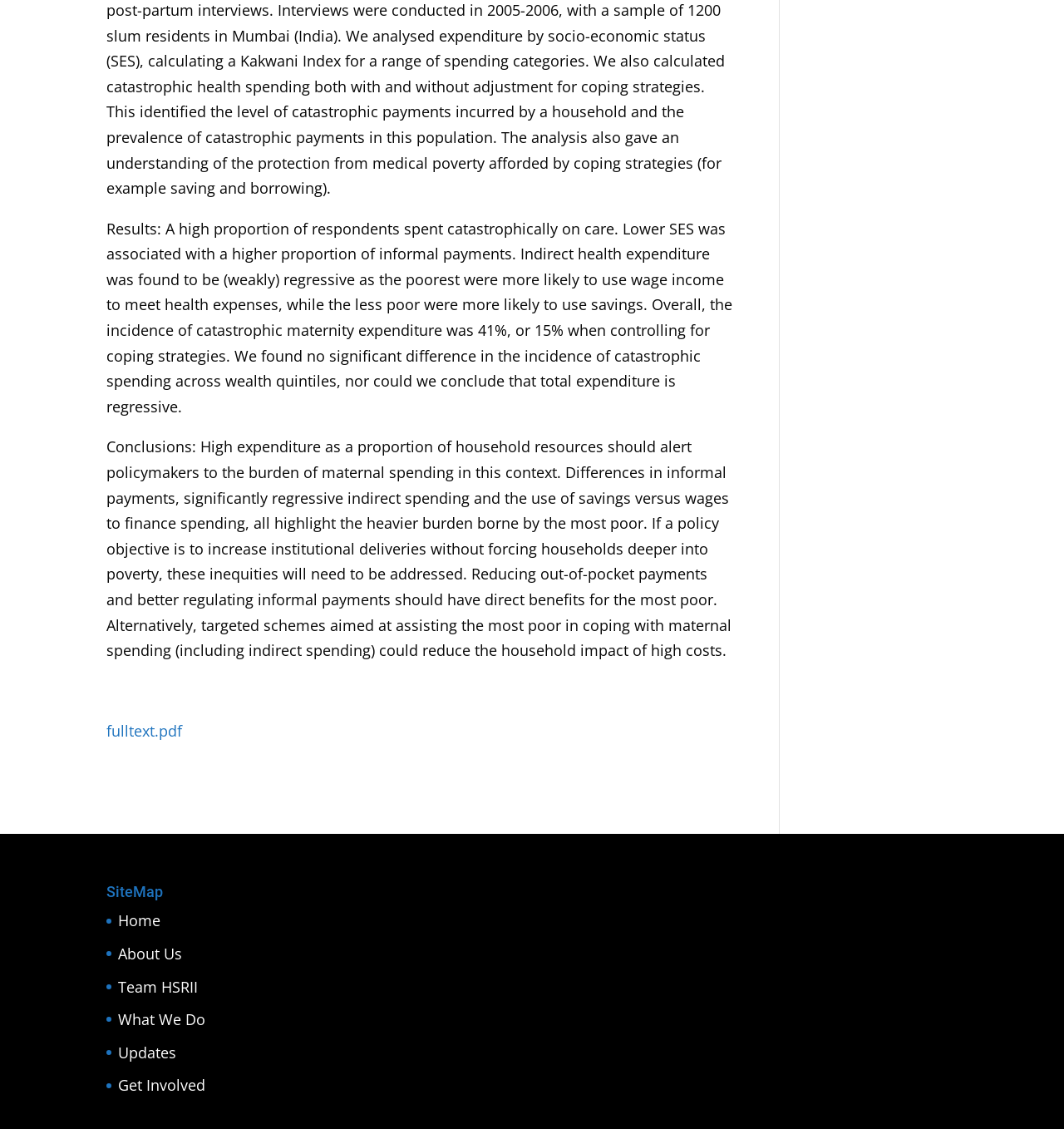Locate the bounding box of the UI element based on this description: "Team HSRII". Provide four float numbers between 0 and 1 as [left, top, right, bottom].

[0.111, 0.865, 0.186, 0.883]